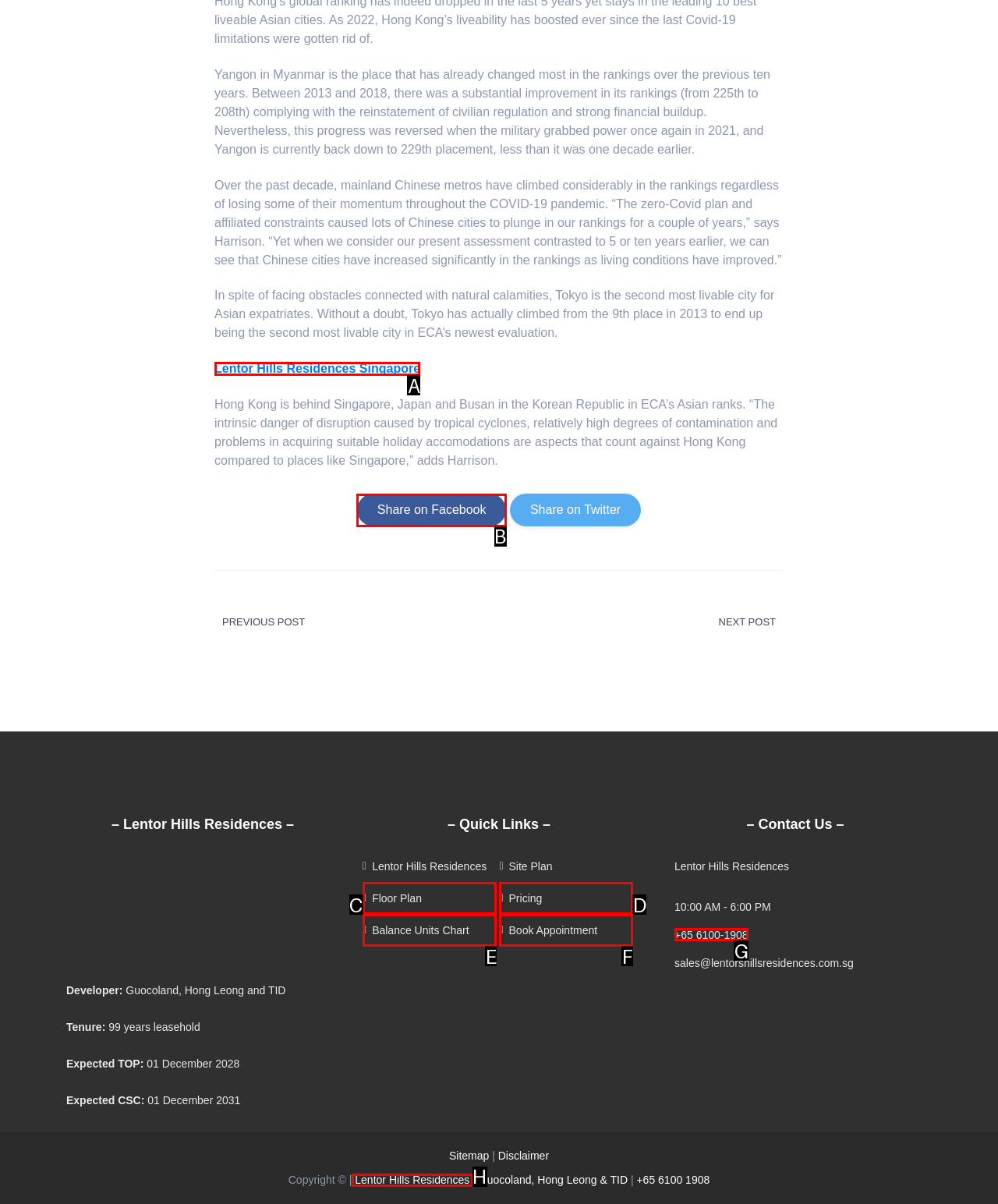Determine which UI element you should click to perform the task: Click on Lentor Hills Residences Singapore
Provide the letter of the correct option from the given choices directly.

A